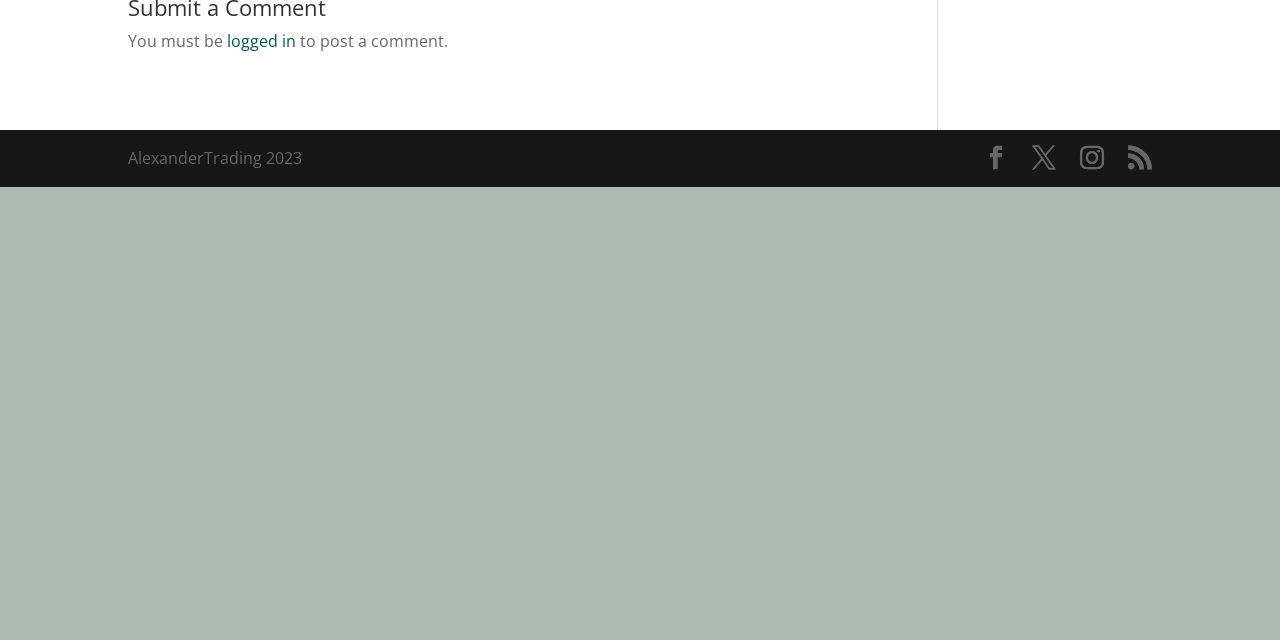Bounding box coordinates are specified in the format (top-left x, top-left y, bottom-right x, bottom-right y). All values are floating point numbers bounded between 0 and 1. Please provide the bounding box coordinate of the region this sentence describes: Facebook

[0.769, 0.227, 0.788, 0.269]